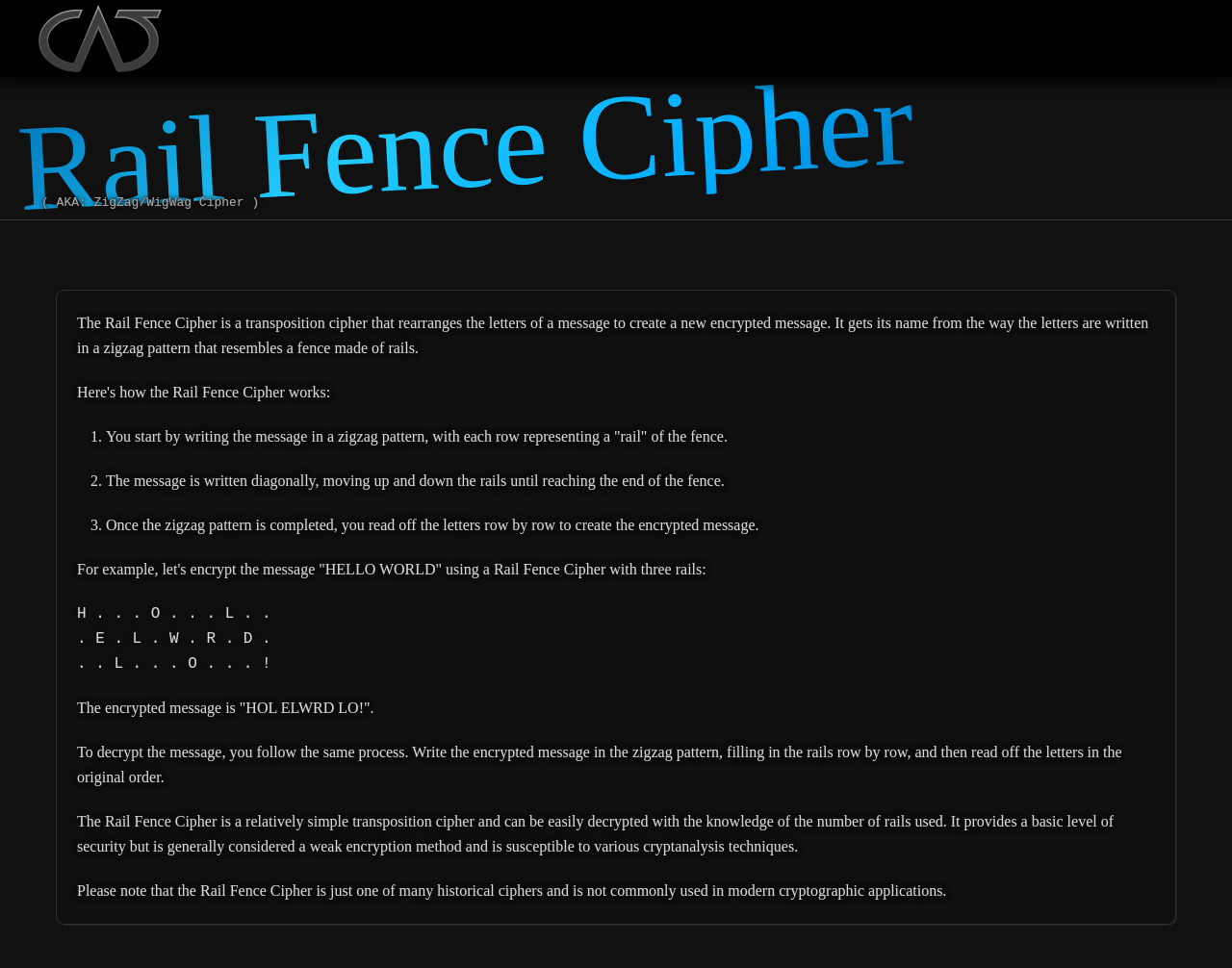What is the name of the encryption technique?
Based on the visual, give a brief answer using one word or a short phrase.

Rail Fence Cipher